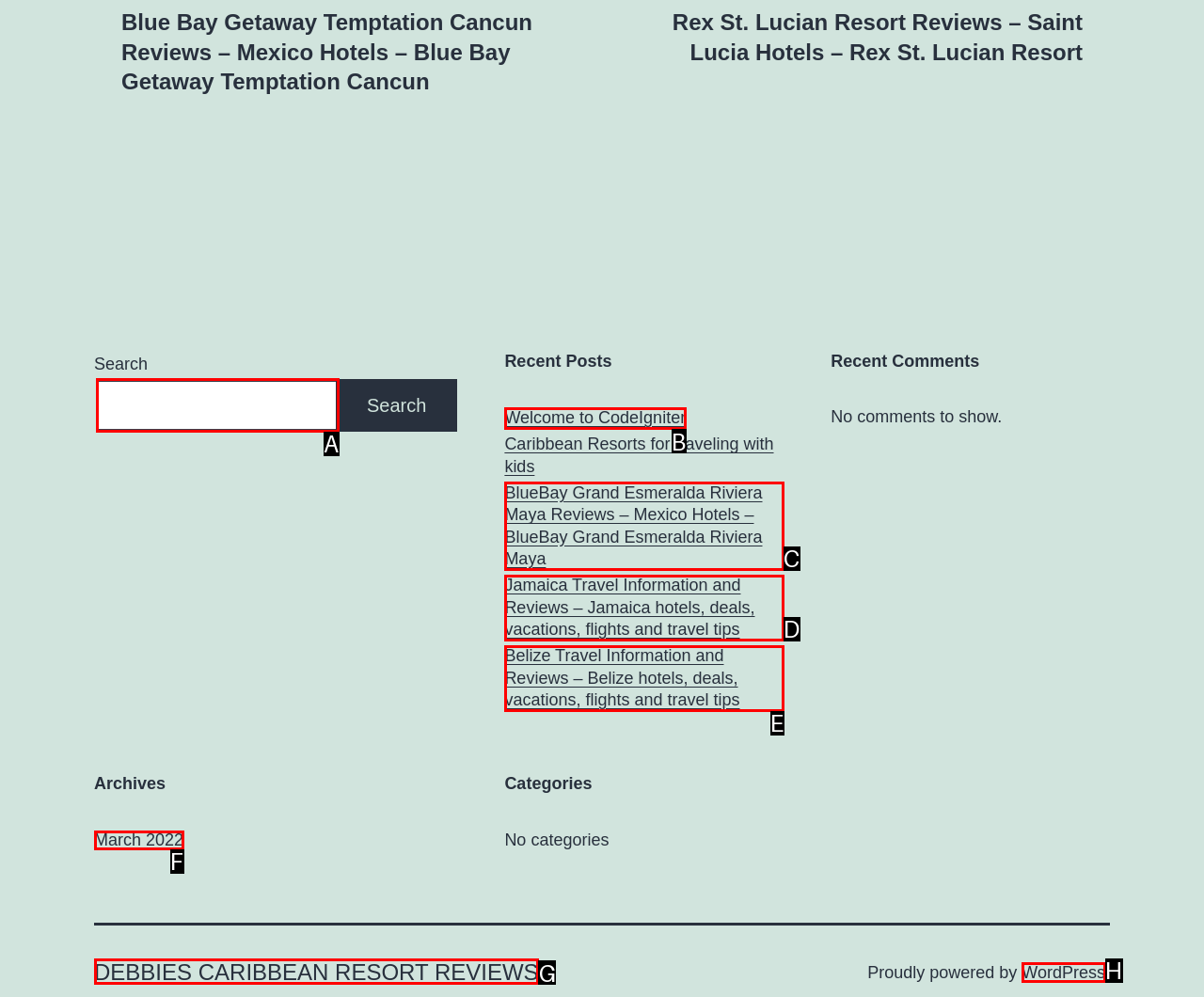Tell me which one HTML element I should click to complete this task: visit WordPress website Answer with the option's letter from the given choices directly.

H